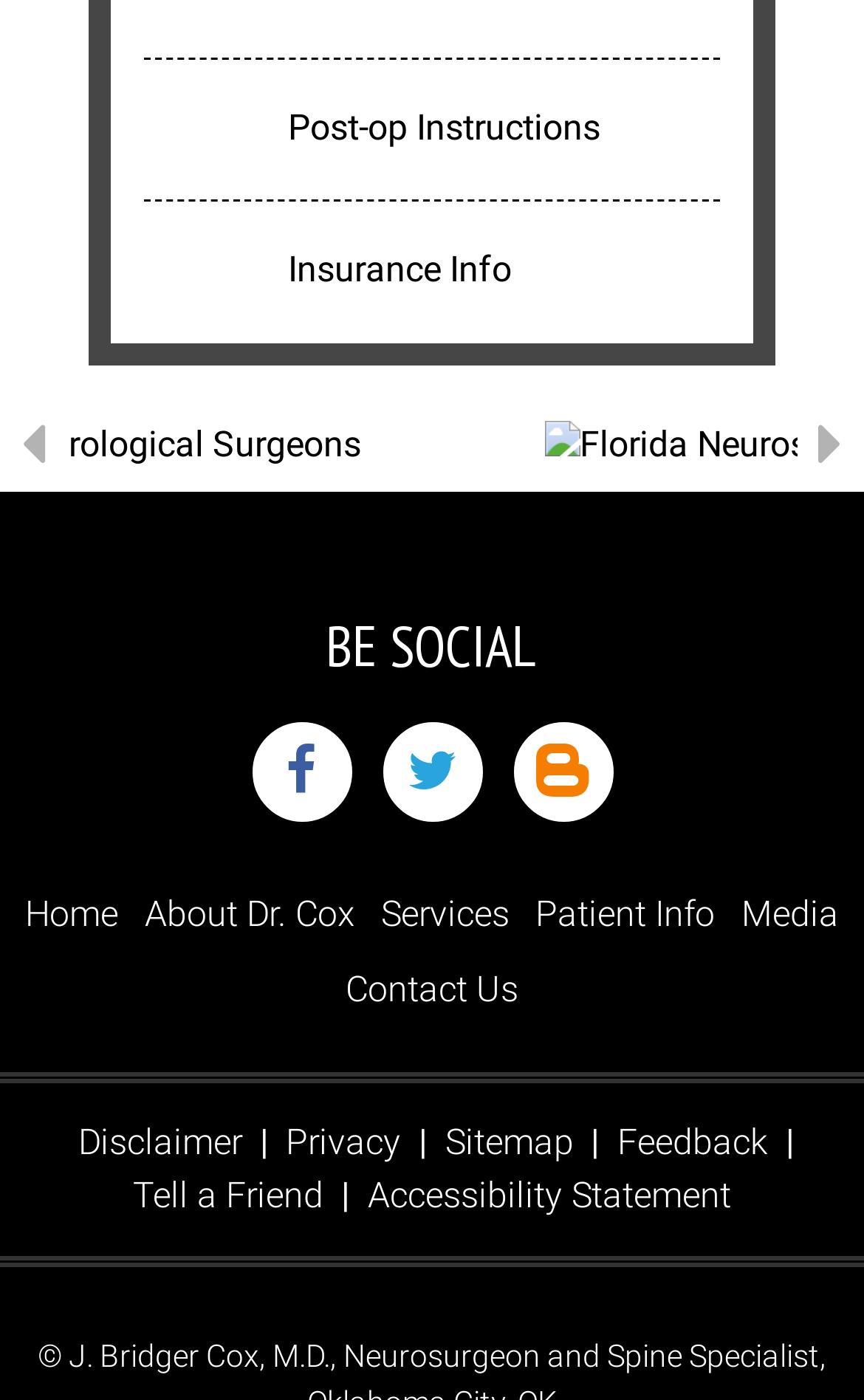How many social media platforms can you follow the doctor on?
Based on the visual, give a brief answer using one word or a short phrase.

2